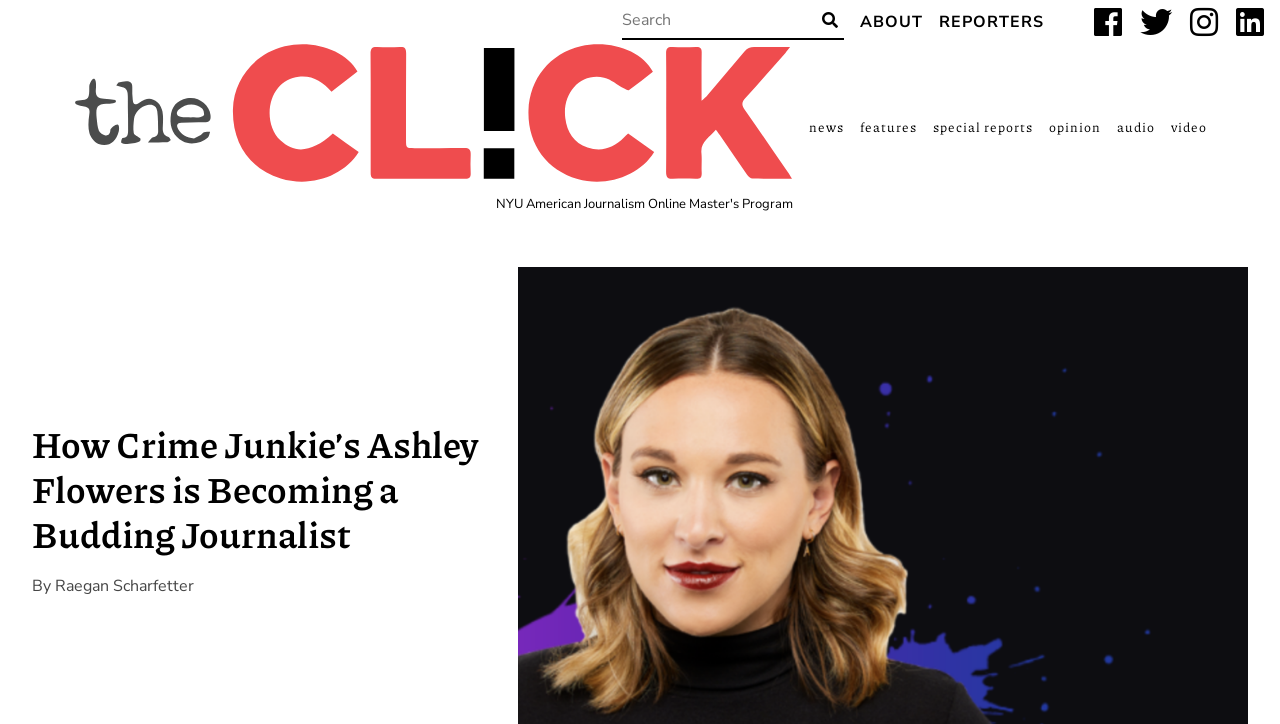Can you specify the bounding box coordinates of the area that needs to be clicked to fulfill the following instruction: "Follow on Facebook"?

[0.855, 0.008, 0.877, 0.052]